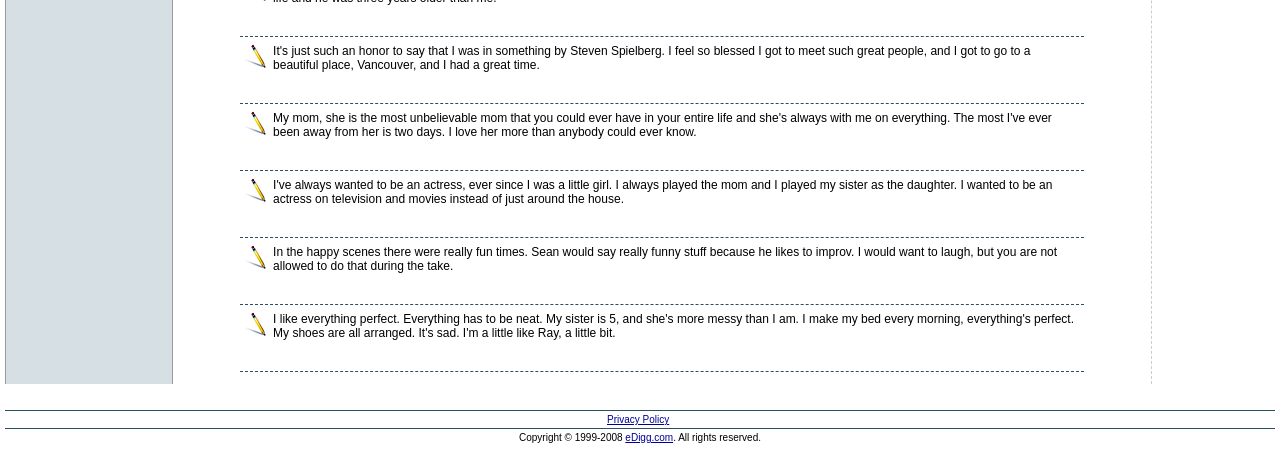Who is the actress mentioned in the quotes?
Refer to the screenshot and respond with a concise word or phrase.

Not specified